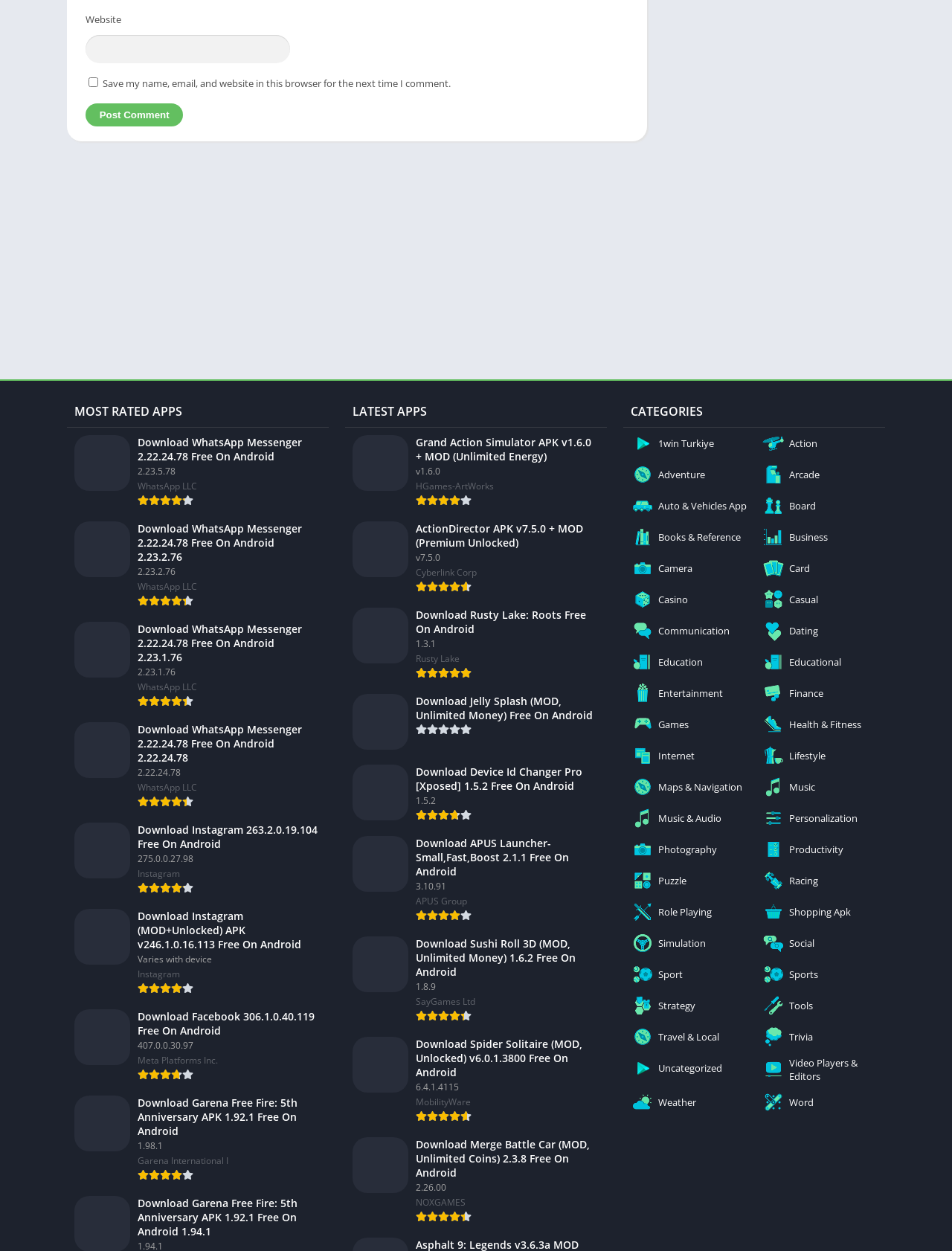What is the name of the last app listed under 'LATEST APPS'? Analyze the screenshot and reply with just one word or a short phrase.

Merge Battle Car